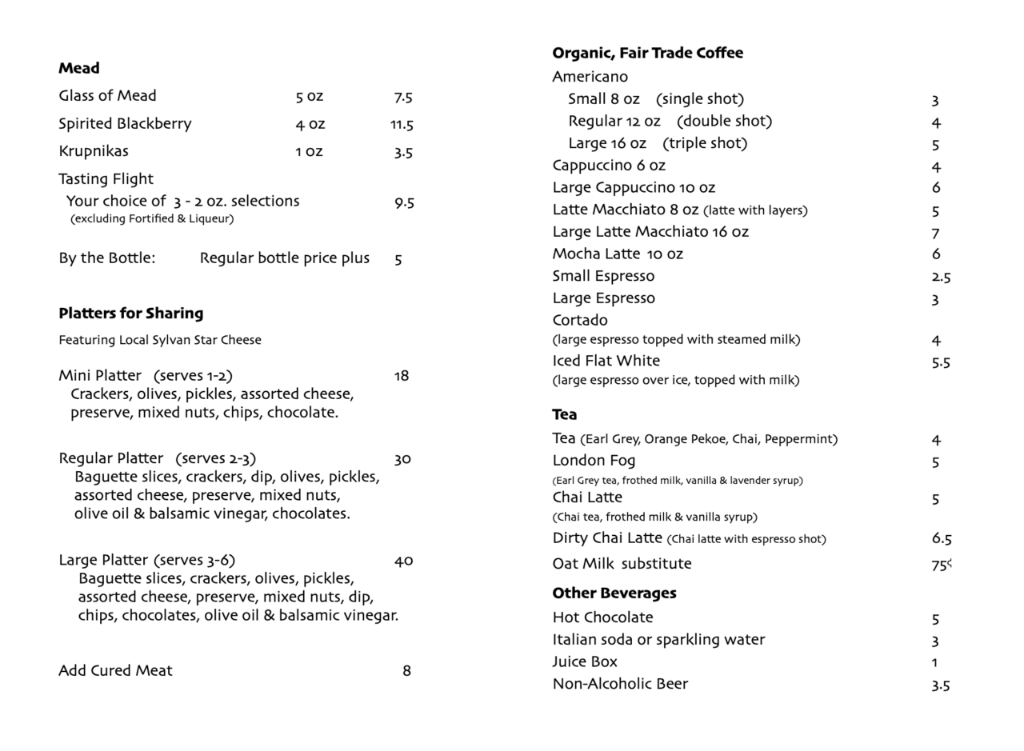What type of coffee is listed on the menu?
From the image, respond with a single word or phrase.

Americano